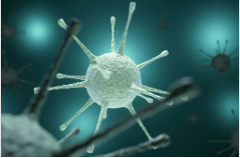What is characteristic of many viruses?
Look at the screenshot and provide an in-depth answer.

The image depicts a close-up view of a viral particle, showcasing its intricate structure and spiky appendages that are characteristic of many viruses.